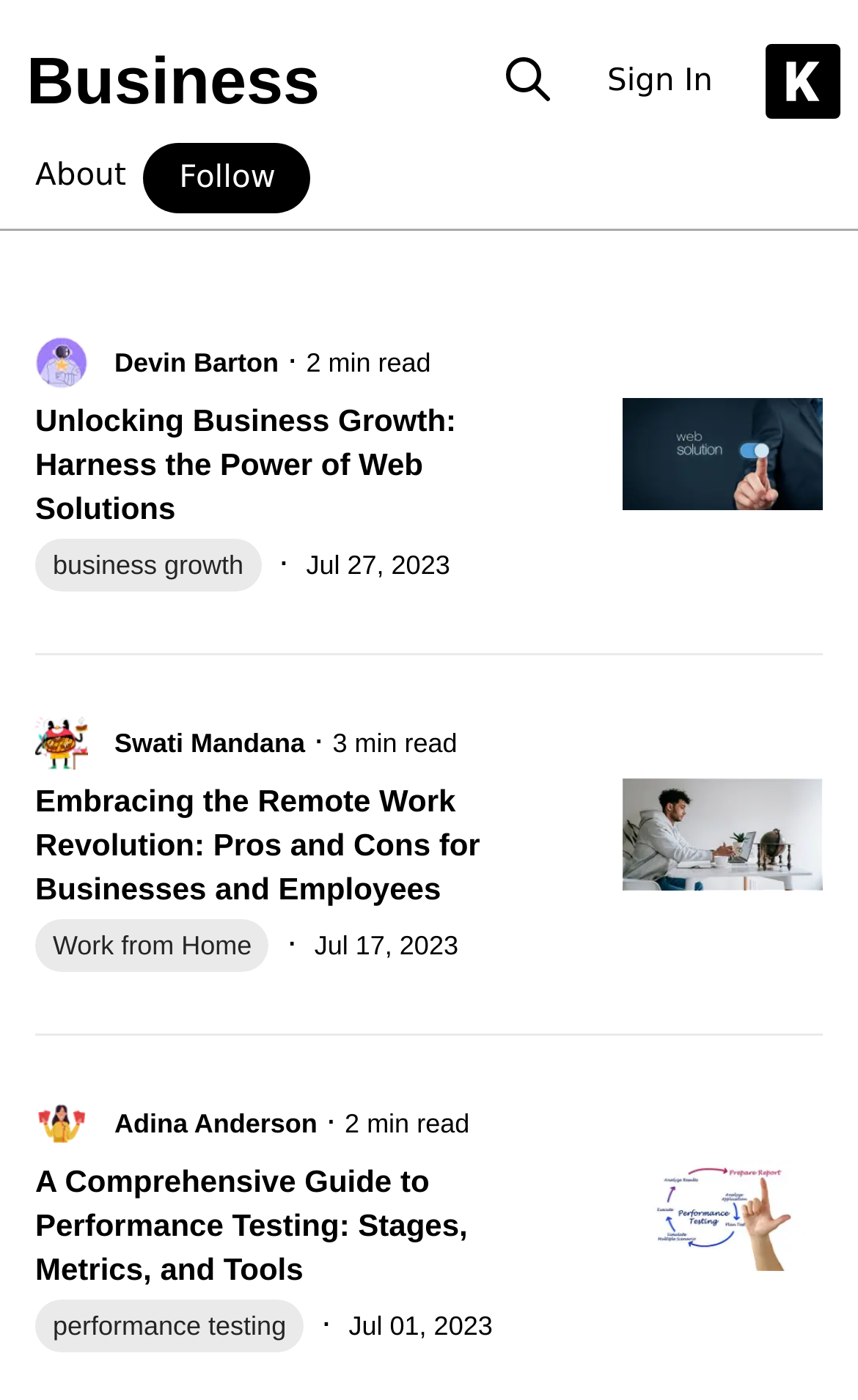Please specify the bounding box coordinates for the clickable region that will help you carry out the instruction: "Learn about unlocking business growth".

[0.041, 0.284, 0.643, 0.379]